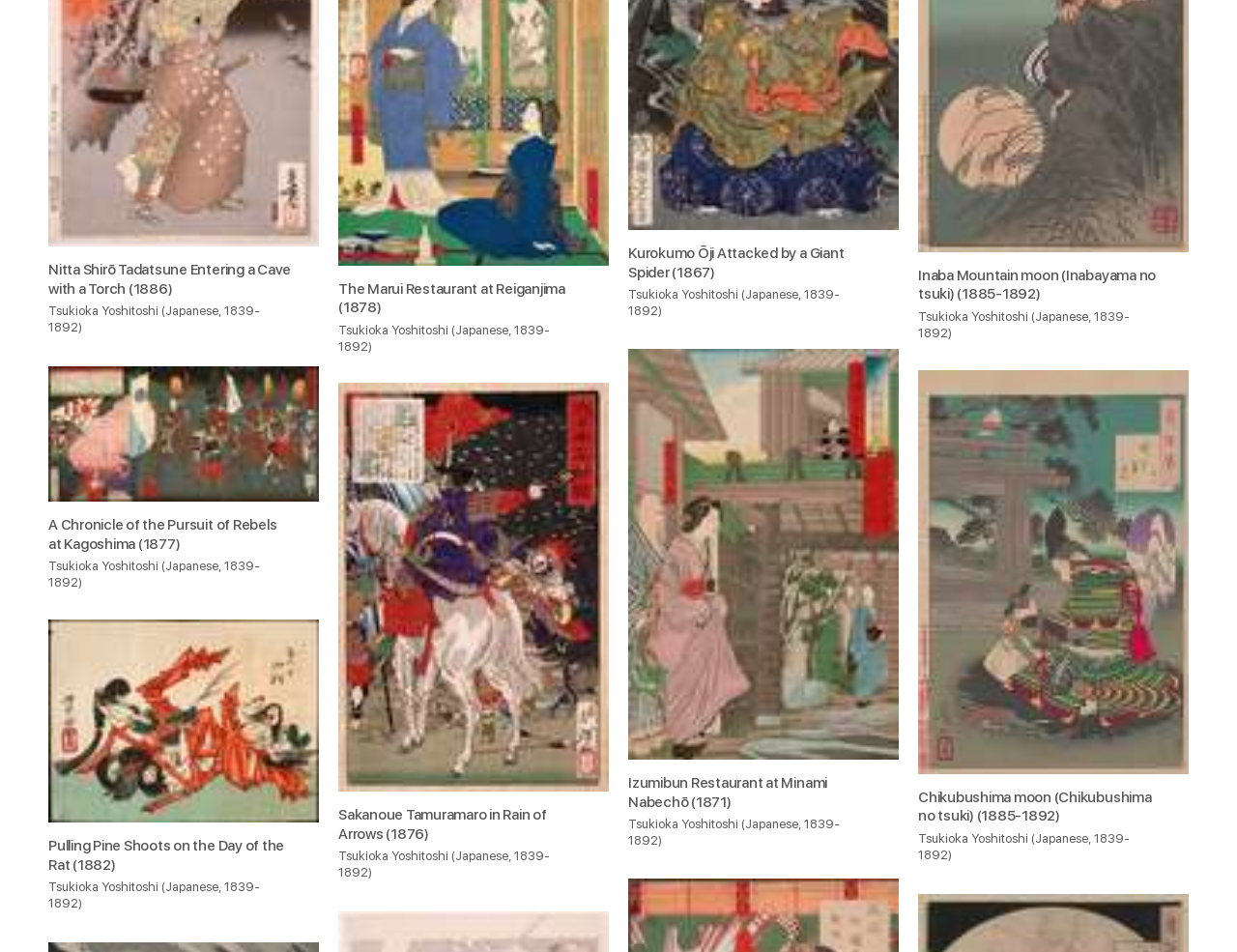Determine the bounding box coordinates of the region that needs to be clicked to achieve the task: "Explore artwork 'The Marui Restaurant at Reiganjima (1878)'".

[0.273, 0.294, 0.47, 0.334]